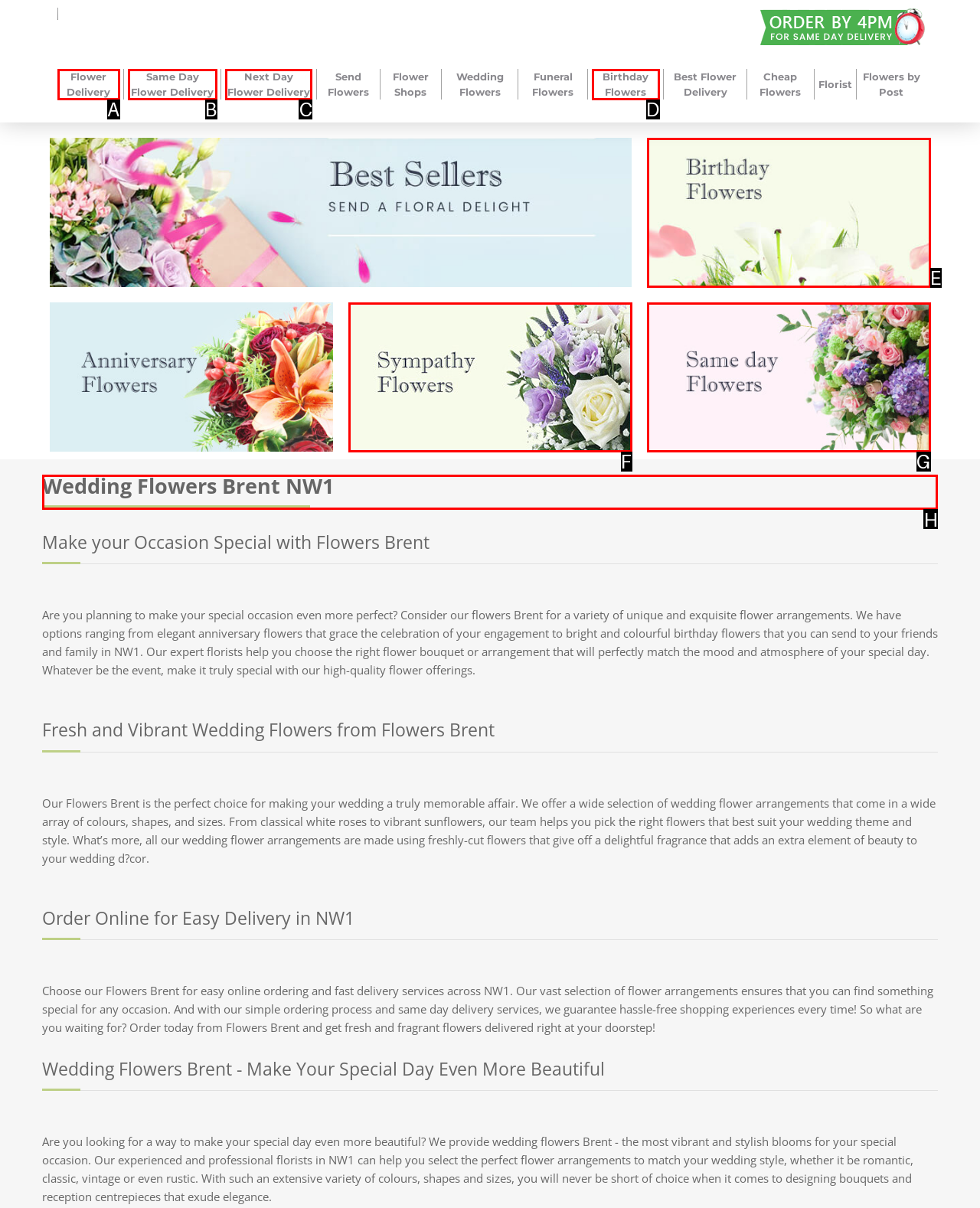Pick the HTML element that should be clicked to execute the task: Explore 'Wedding Flowers Brent NW1'
Respond with the letter corresponding to the correct choice.

H